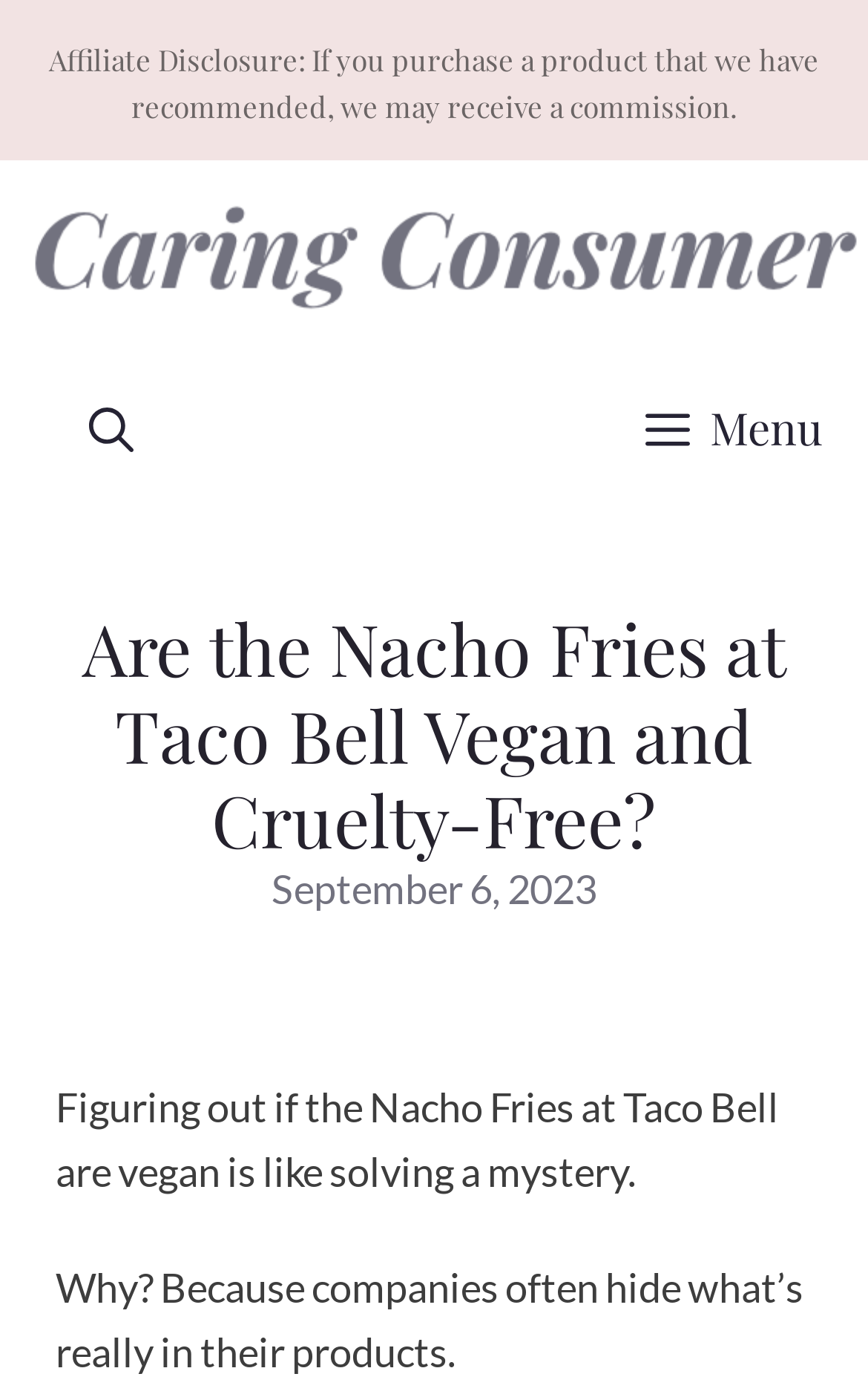Based on the image, provide a detailed response to the question:
What is the topic of the article?

The topic of the article is whether the Nacho Fries at Taco Bell are vegan and cruelty-free. The article aims to provide information and insights to help readers make informed decisions about their food choices.